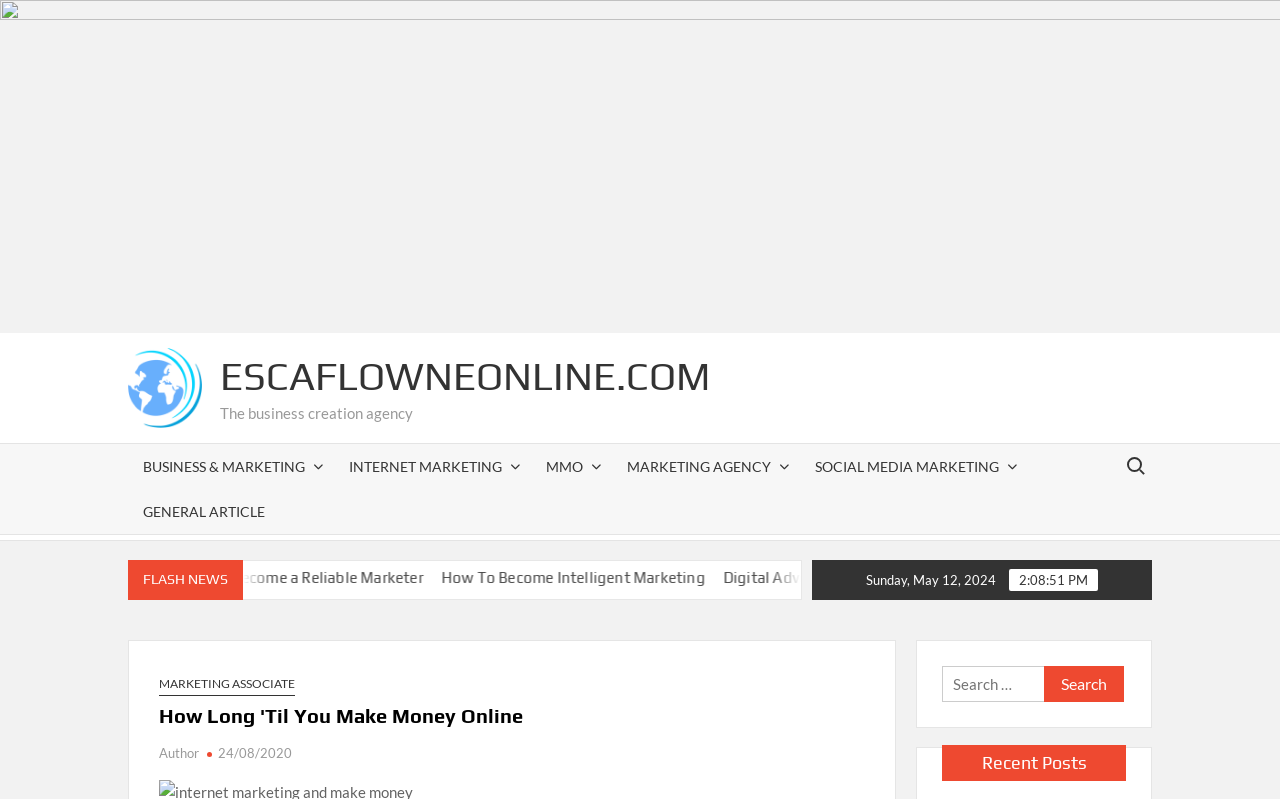What is the author of the article 'How Long 'Til You Make Money Online'?
Provide a comprehensive and detailed answer to the question.

I found the author of the article 'How Long 'Til You Make Money Online' by looking at the link element that says 'Author' which is located near the bottom of the page, and it is associated with the heading element 'How Long 'Til You Make Money Online'.